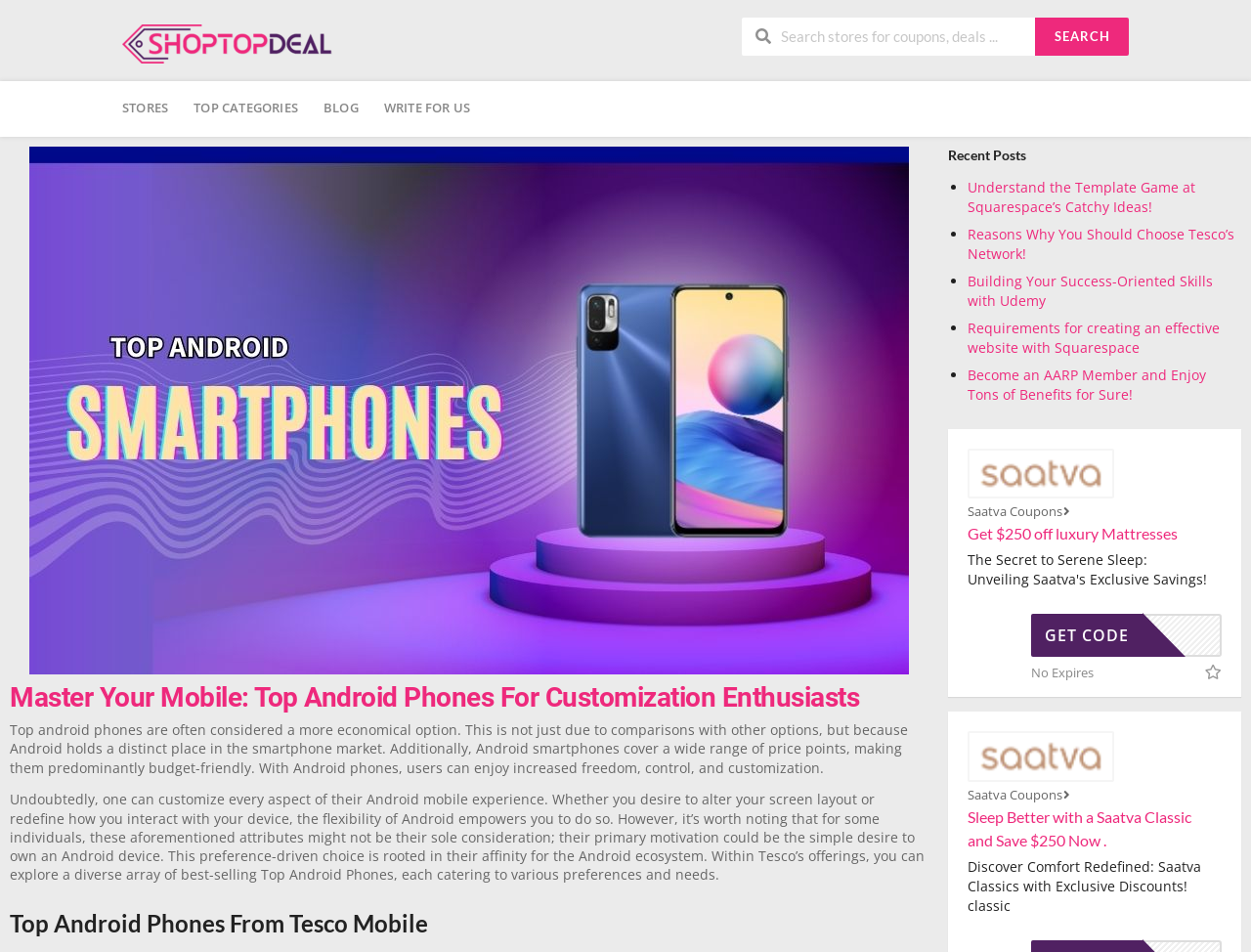Locate the bounding box coordinates of the element that should be clicked to execute the following instruction: "Get $250 off luxury Mattresses".

[0.773, 0.551, 0.941, 0.57]